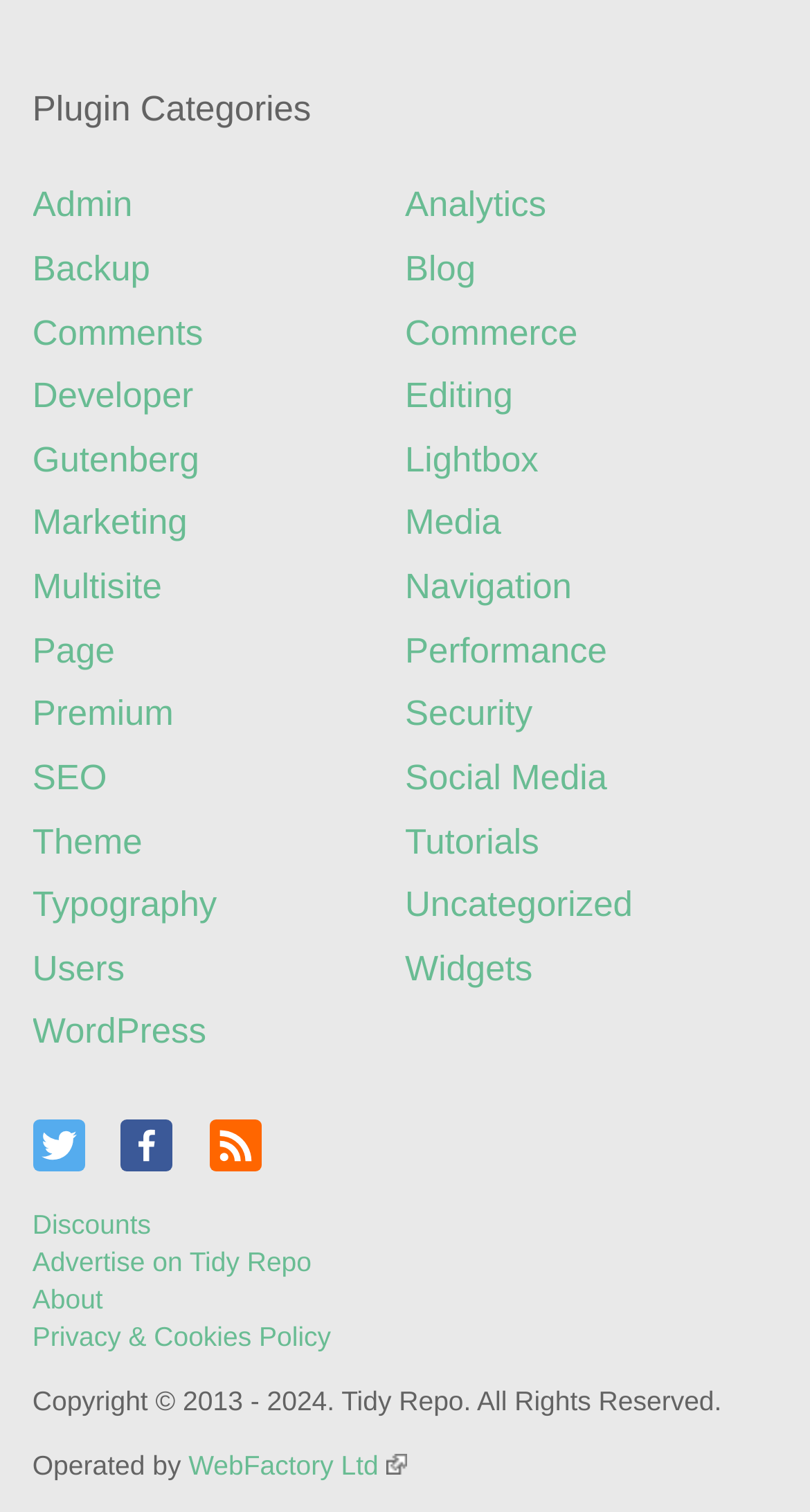Identify the bounding box for the UI element that is described as follows: "Advertise on Tidy Repo".

[0.04, 0.822, 0.96, 0.847]